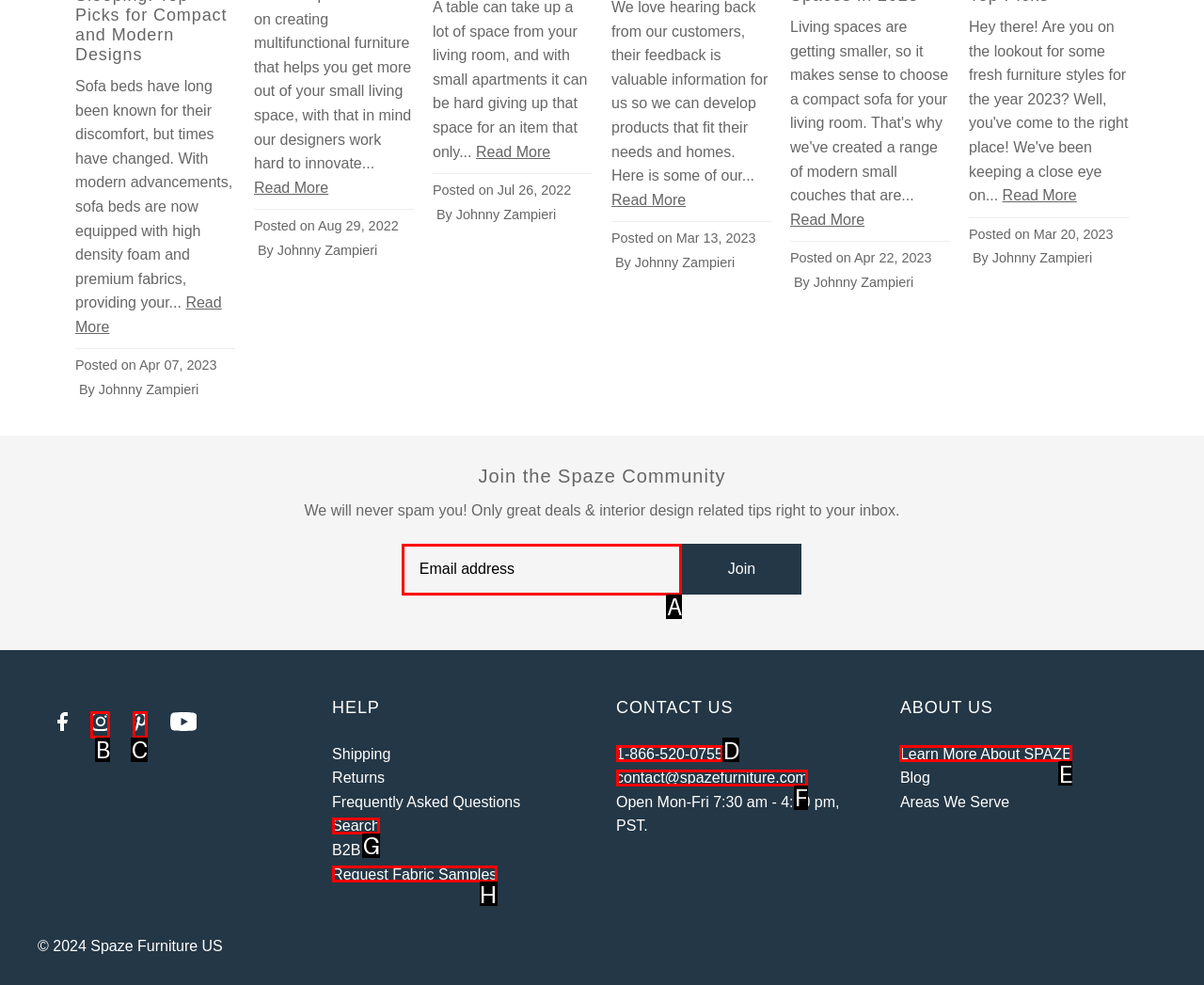Determine the option that best fits the description: 1-866-520-0755
Reply with the letter of the correct option directly.

D